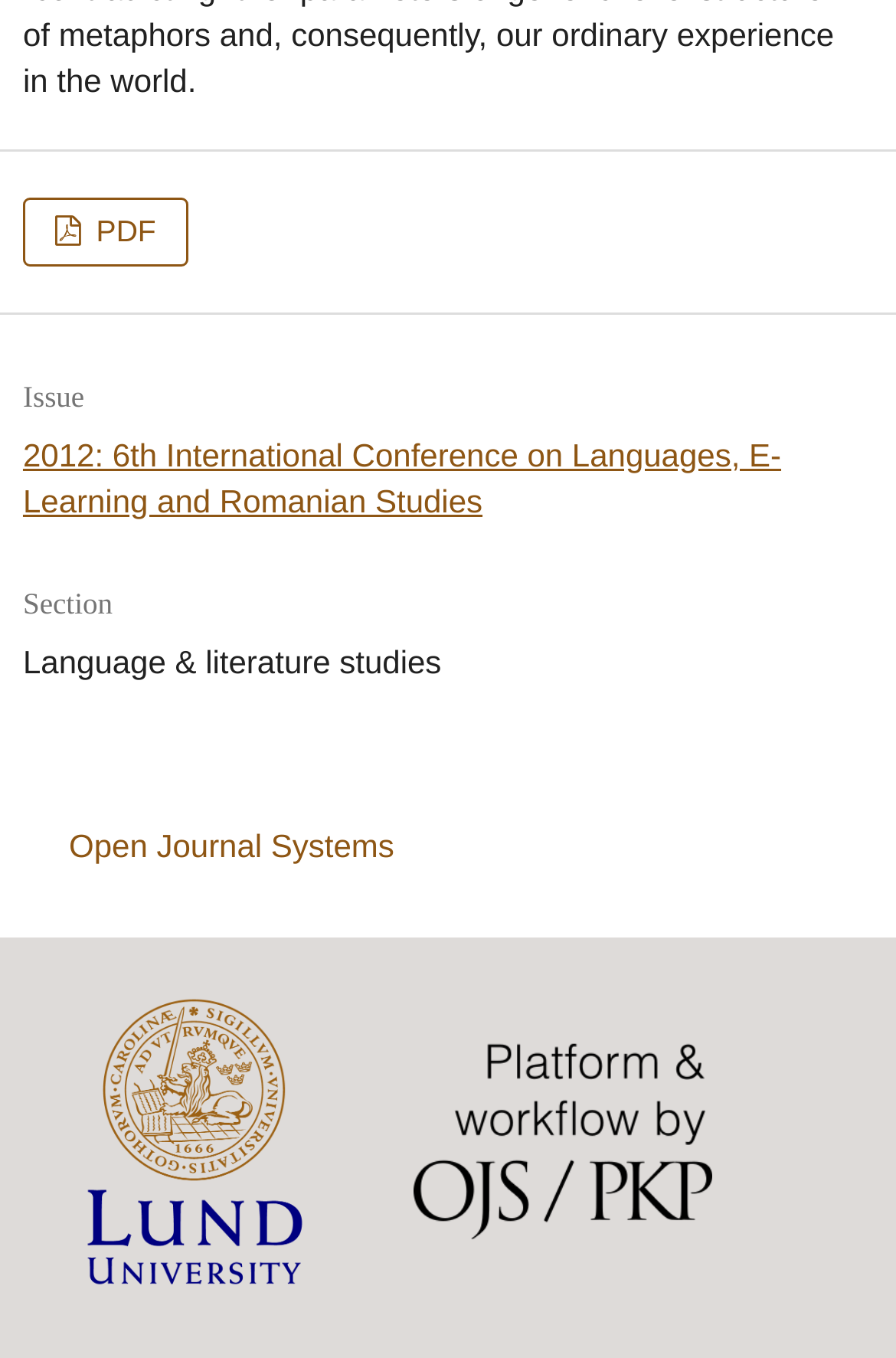Give a concise answer of one word or phrase to the question: 
What is the purpose of the link 'More information about the publishing system, Platform and Workflow by OJS/PKP'?

To provide more information